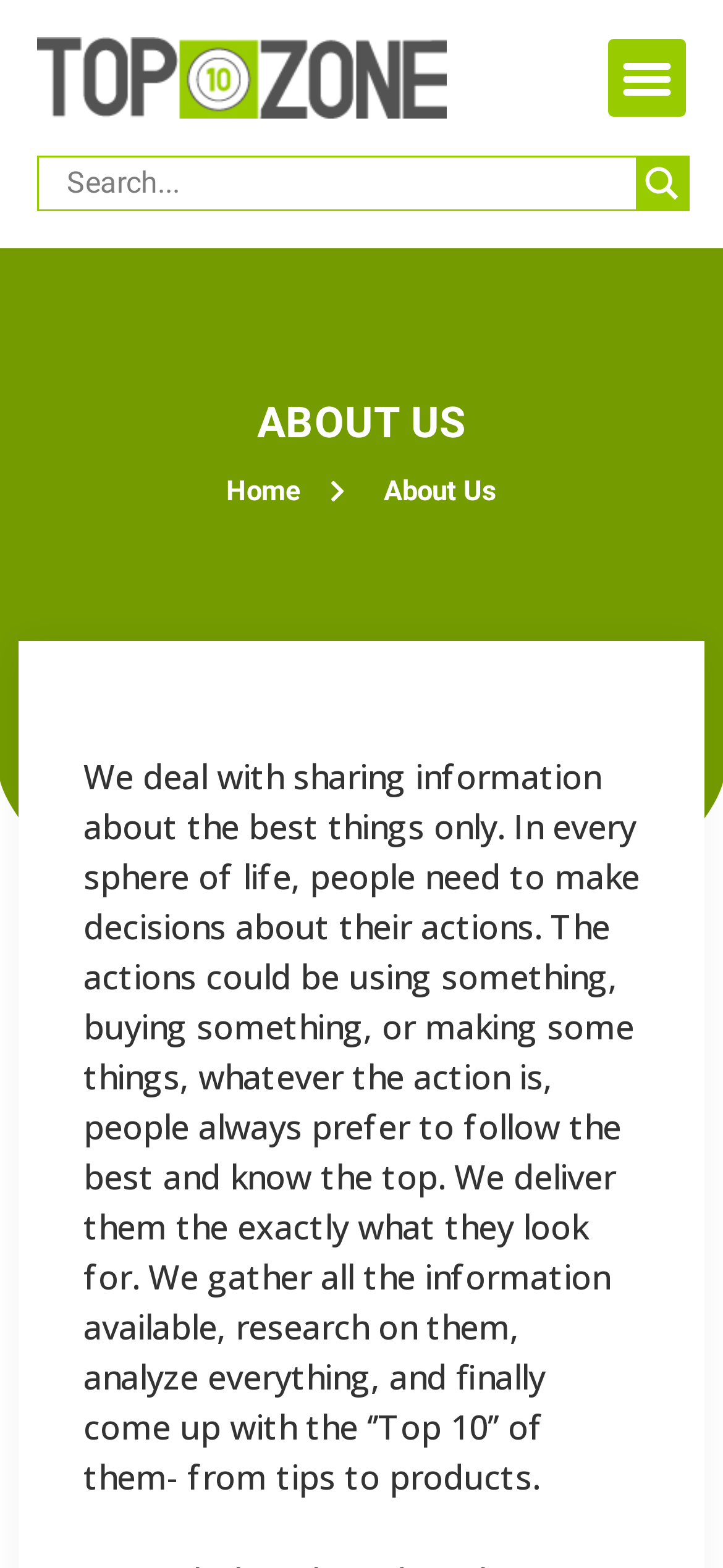Provide your answer to the question using just one word or phrase: Can users interact with the search autocomplete input?

No